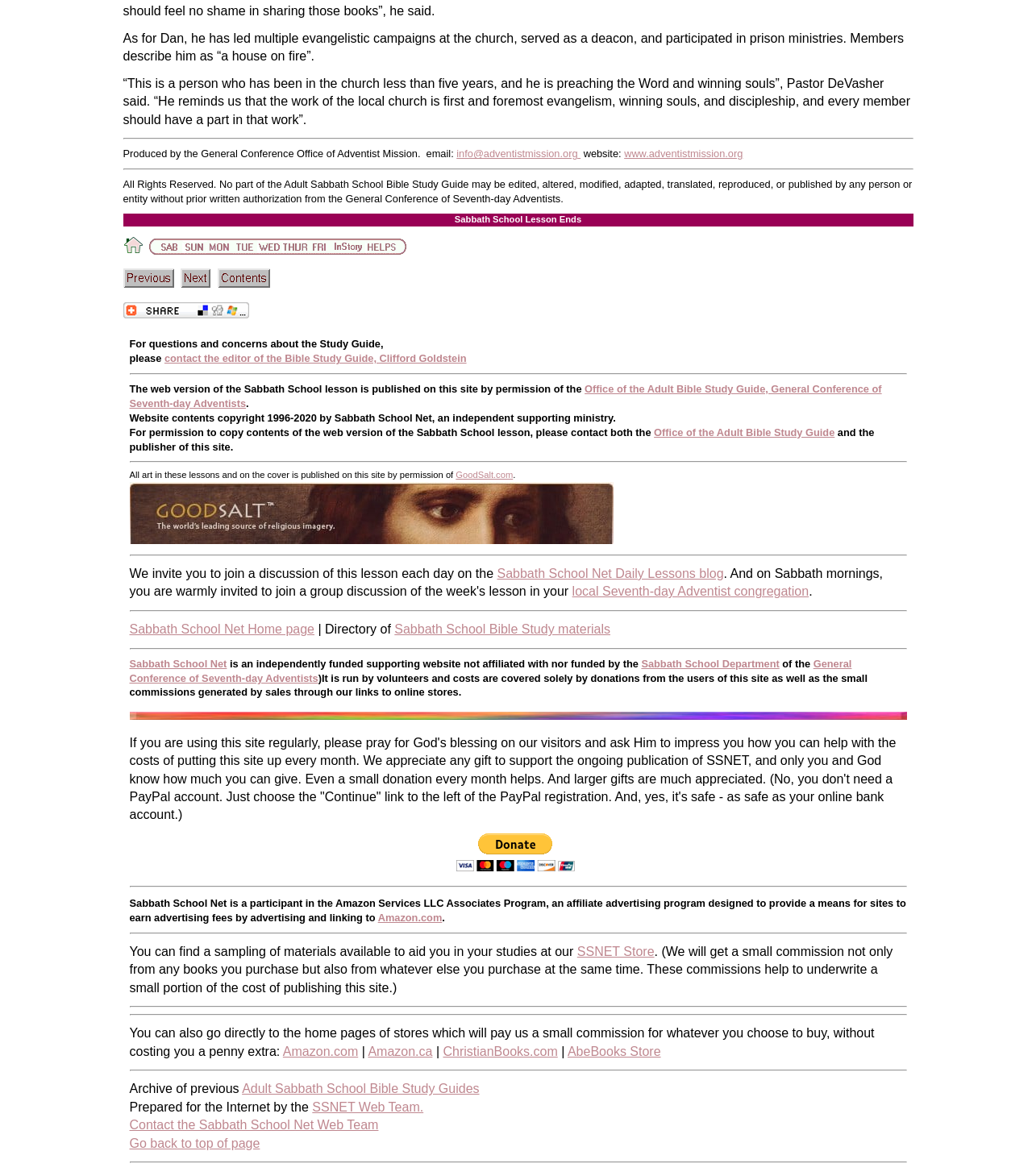Refer to the image and provide a thorough answer to this question:
What is the website of the General Conference Office of Adventist Mission?

The answer can be found in the link element with the text 'www.adventistmission.org', which is located below the StaticText element that says 'Produced by the General Conference Office of Adventist Mission'.